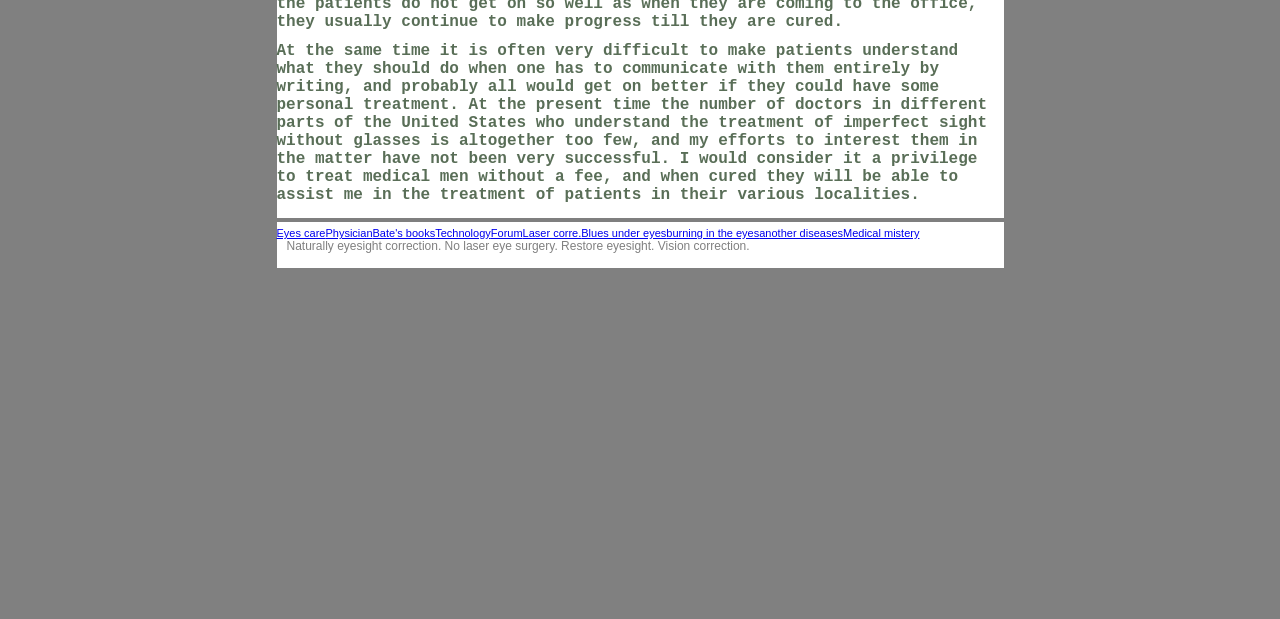What is the main topic of this webpage?
Answer the question with a thorough and detailed explanation.

The main topic of this webpage is eyes care, which can be inferred from the text 'Eyes carePhysicianBate's booksTechnologyForumLaser corre.Blues under eyesburning in the eyesanother diseasesMedical mistery Naturally eyesight correction. No laser eye surgery. Restore eyesight. Vision correction.' and the links provided on the webpage.